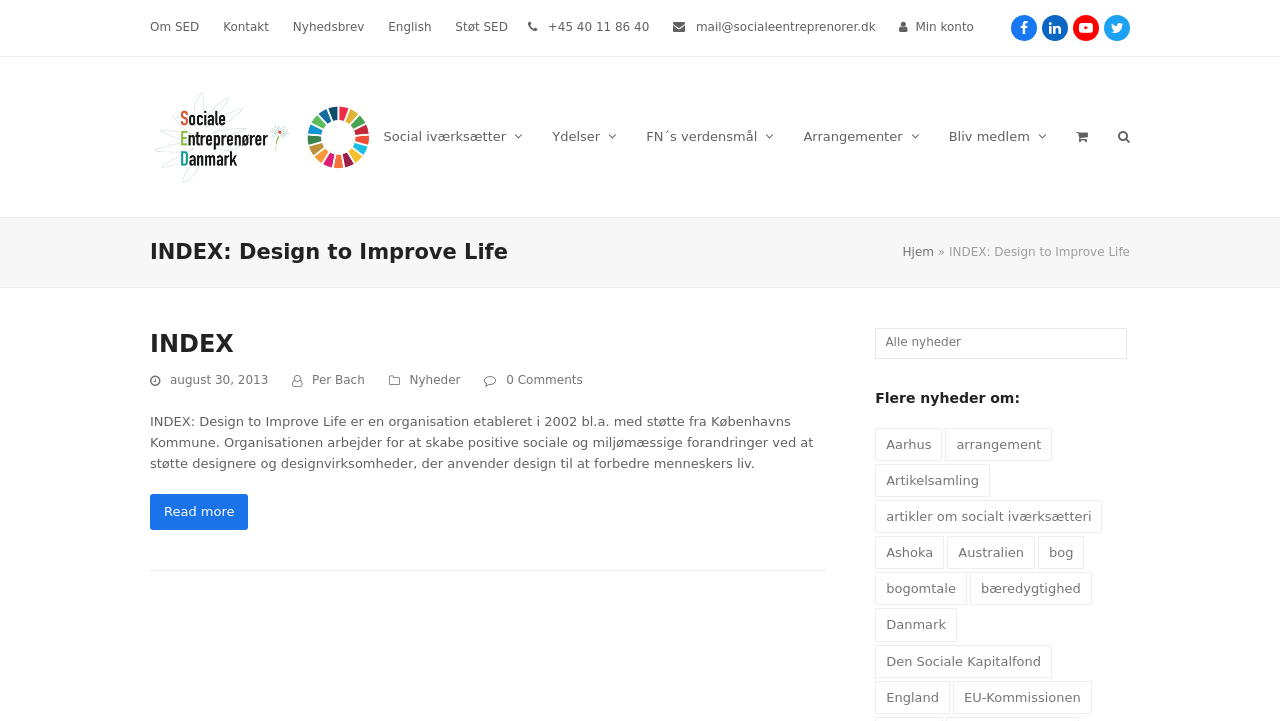Locate the UI element that matches the description Submission Guidelines in the webpage screenshot. Return the bounding box coordinates in the format (top-left x, top-left y, bottom-right x, bottom-right y), with values ranging from 0 to 1.

None